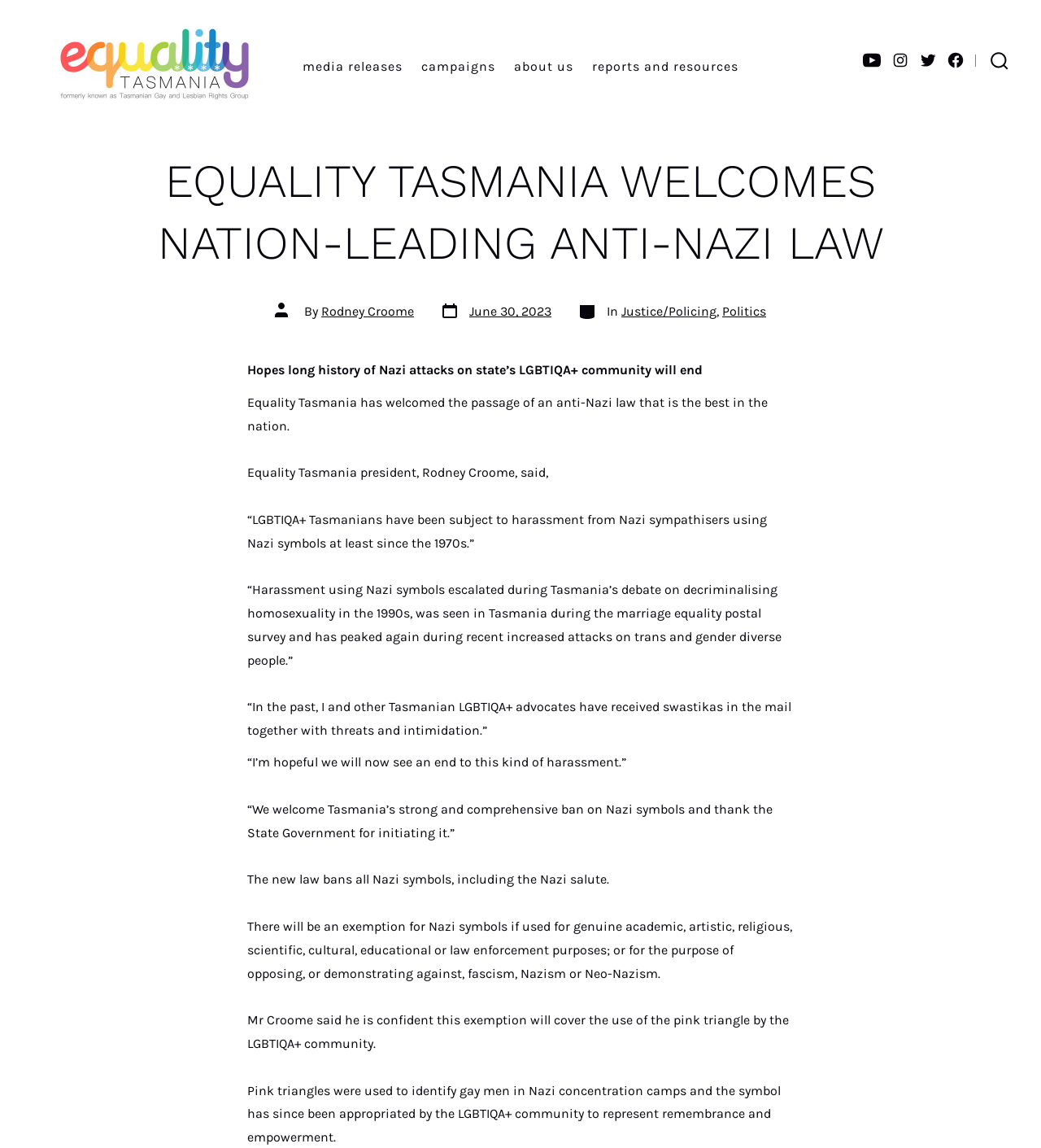Please find the bounding box coordinates of the element that must be clicked to perform the given instruction: "Search for something". The coordinates should be four float numbers from 0 to 1, i.e., [left, top, right, bottom].

[0.942, 0.037, 0.978, 0.072]